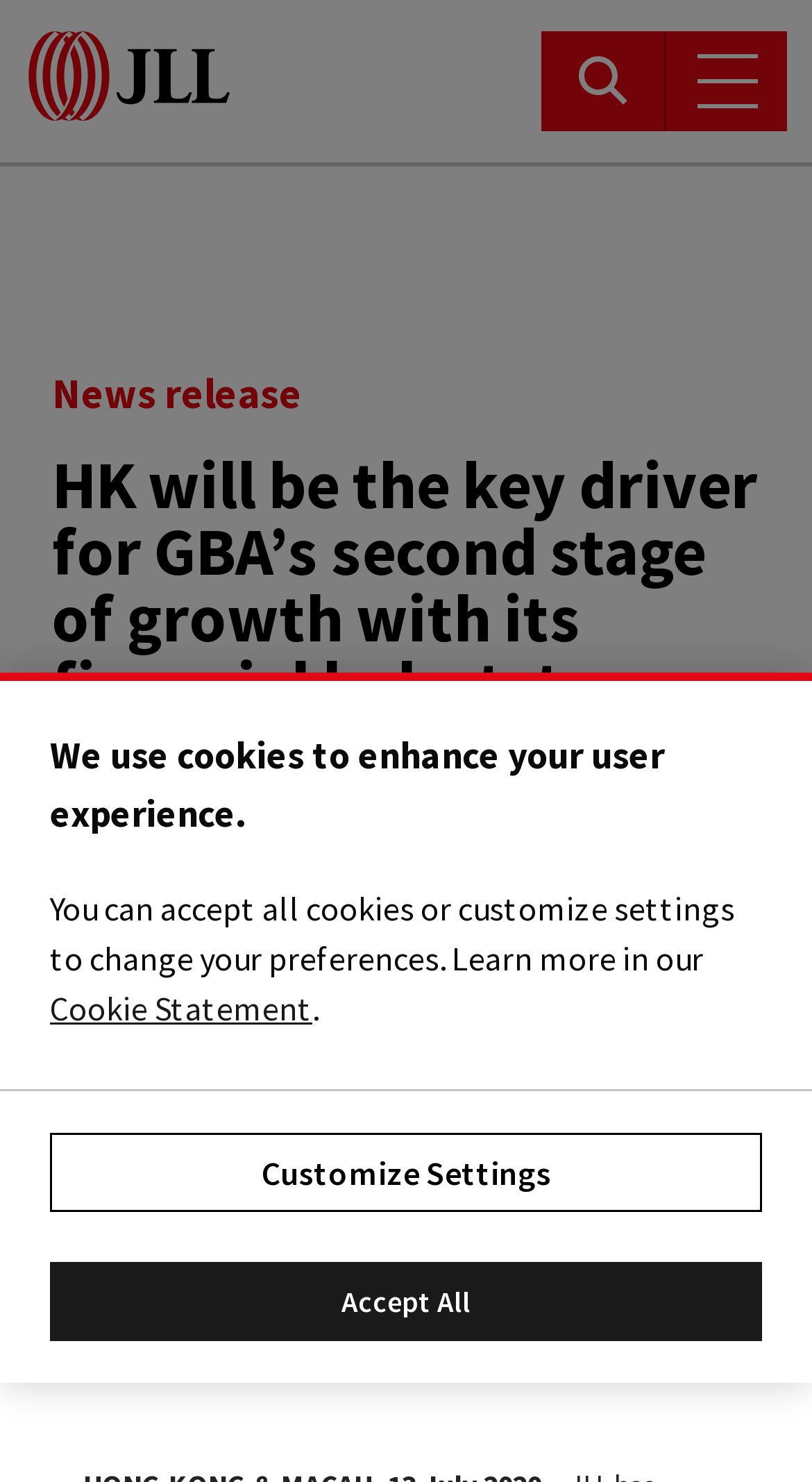Please locate and generate the primary heading on this webpage.

HK will be the key driver for GBA’s second stage of growth with its financial hub status